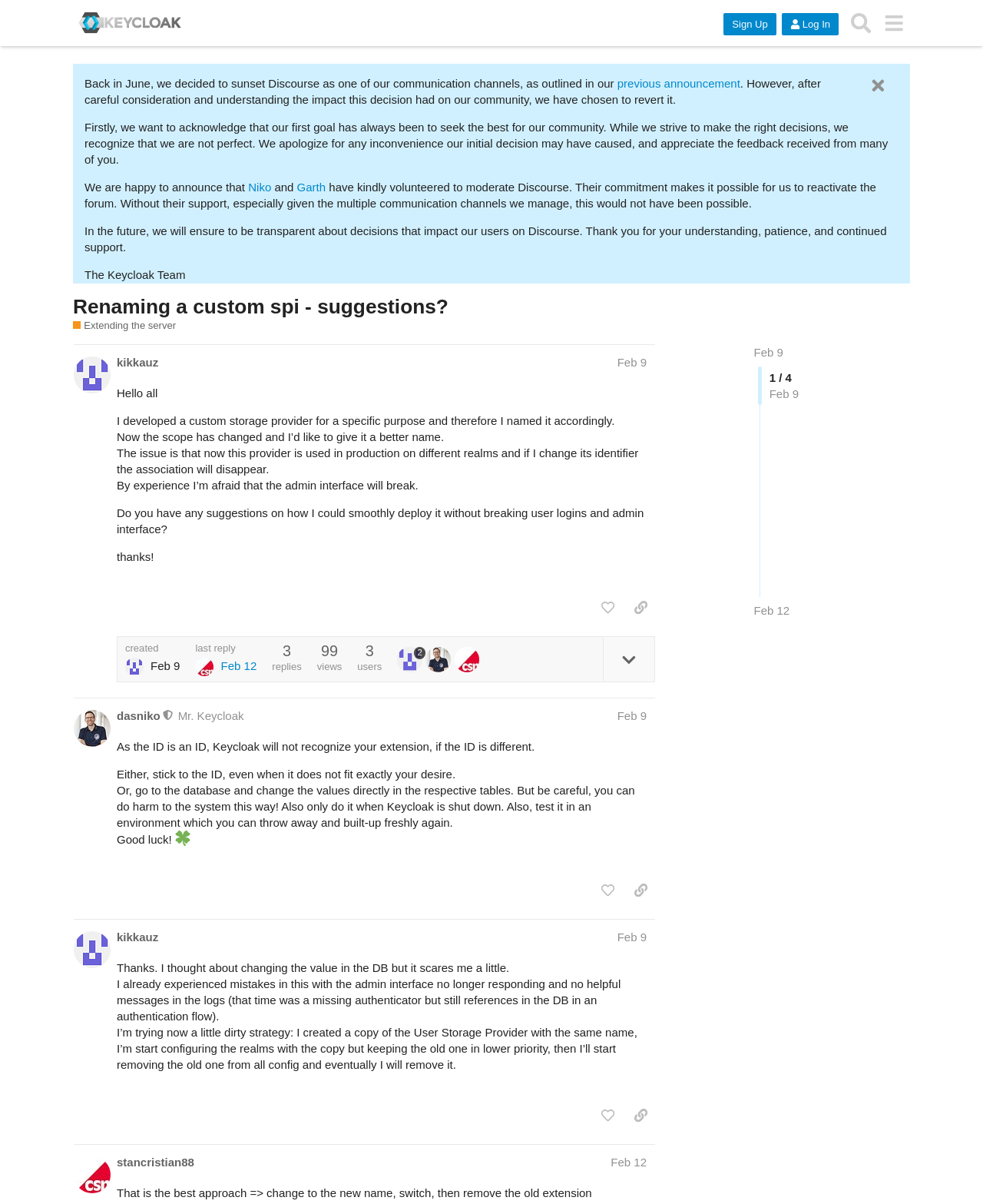Please determine the bounding box coordinates of the clickable area required to carry out the following instruction: "Search in the forum". The coordinates must be four float numbers between 0 and 1, represented as [left, top, right, bottom].

[0.859, 0.006, 0.892, 0.033]